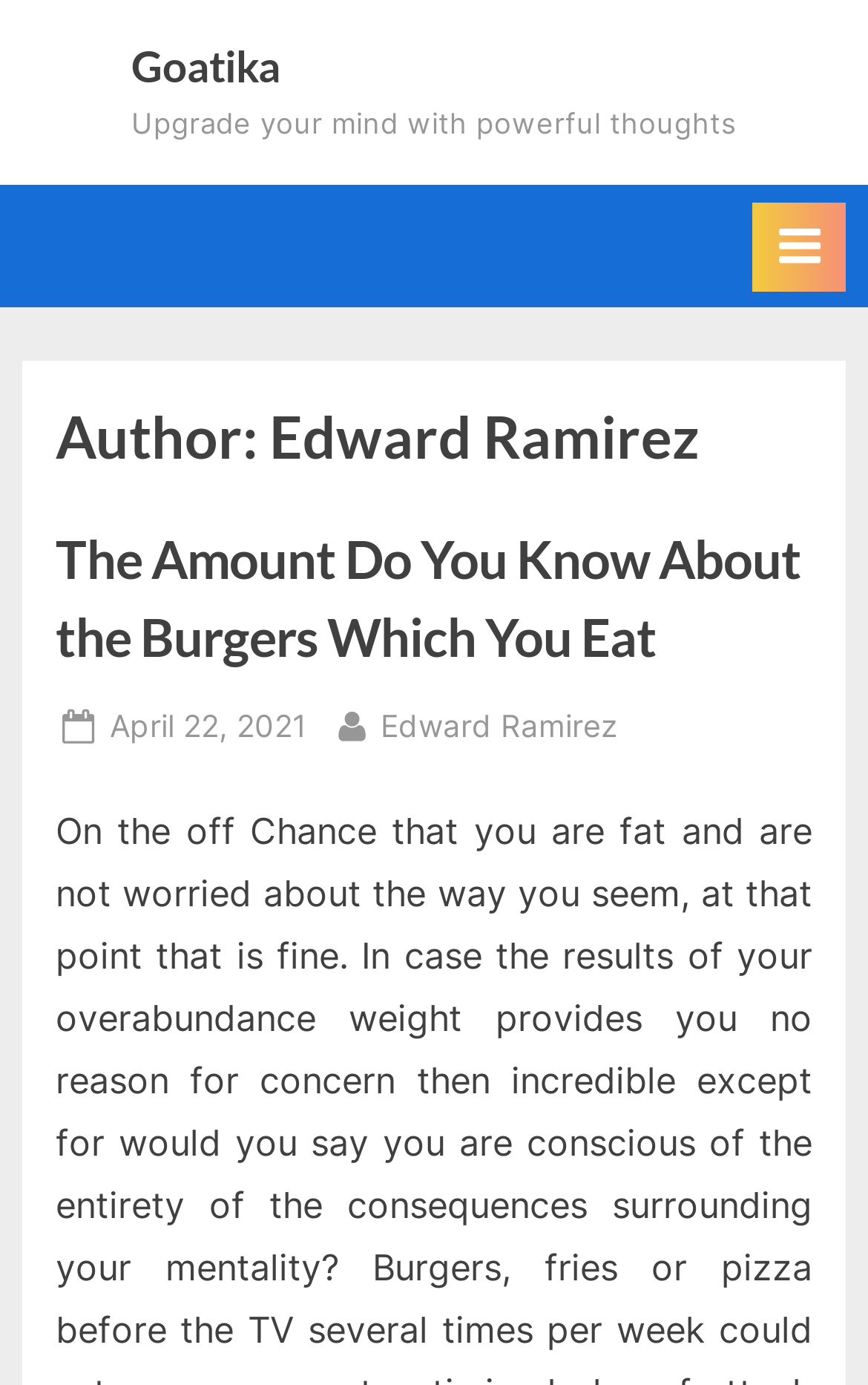Provide the bounding box coordinates for the UI element that is described by this text: "Goatika". The coordinates should be in the form of four float numbers between 0 and 1: [left, top, right, bottom].

[0.151, 0.029, 0.323, 0.066]